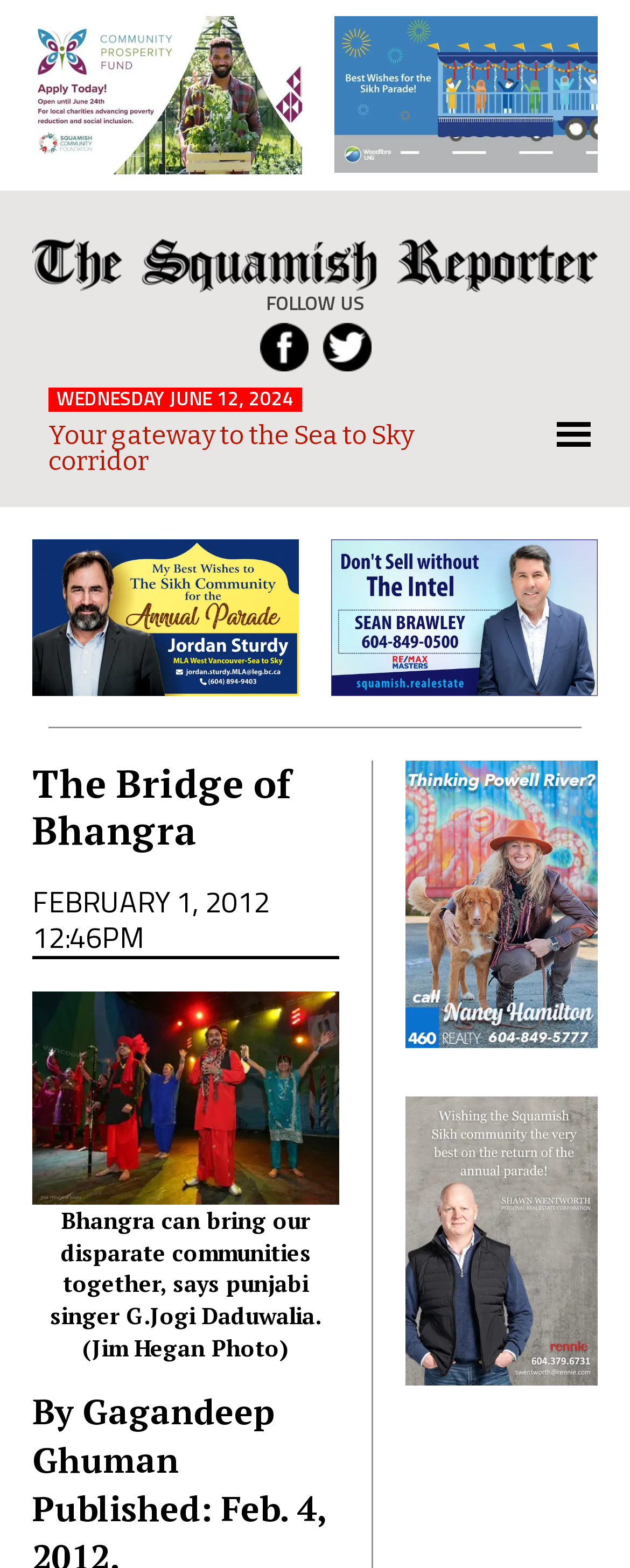Find the bounding box coordinates of the UI element according to this description: "The Squamish Reporter".

[0.499, 0.151, 0.715, 0.215]